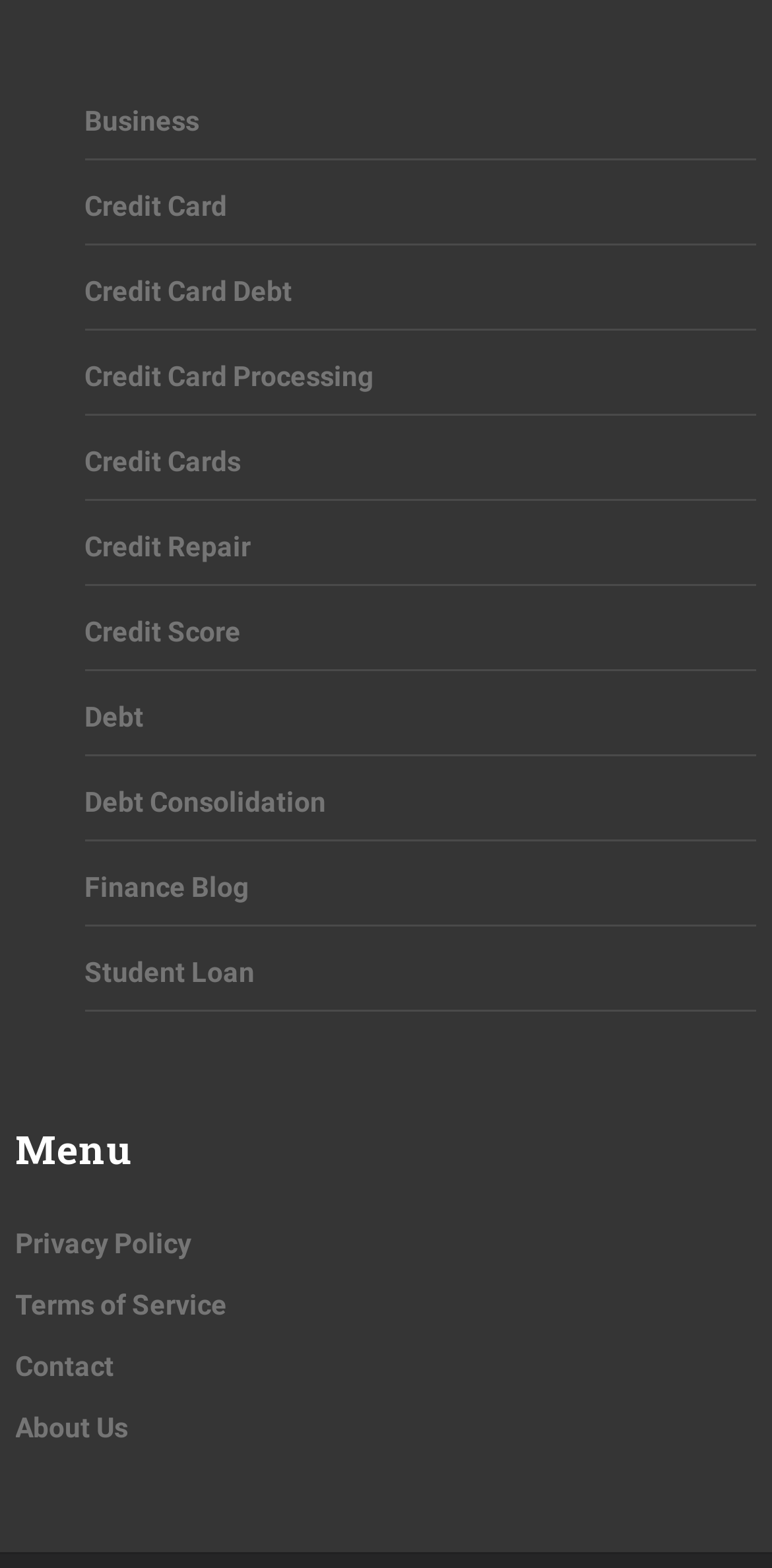Please specify the bounding box coordinates of the area that should be clicked to accomplish the following instruction: "Learn about Credit Score". The coordinates should consist of four float numbers between 0 and 1, i.e., [left, top, right, bottom].

[0.11, 0.393, 0.312, 0.413]